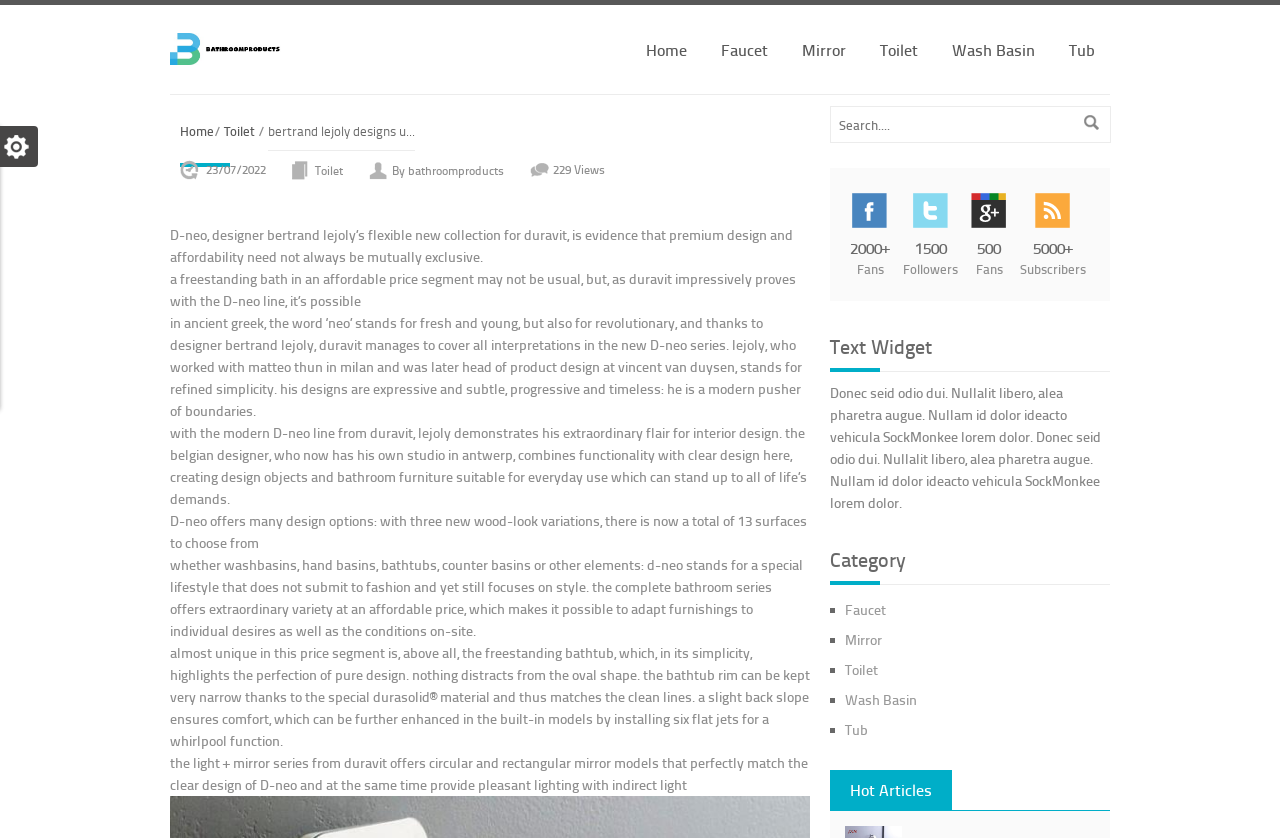Look at the image and write a detailed answer to the question: 
What is the shape of the freestanding bathtub?

I found the answer by reading the text on the webpage, specifically the sentence 'nothing distracts from the oval shape' which mentions the shape of the bathtub.